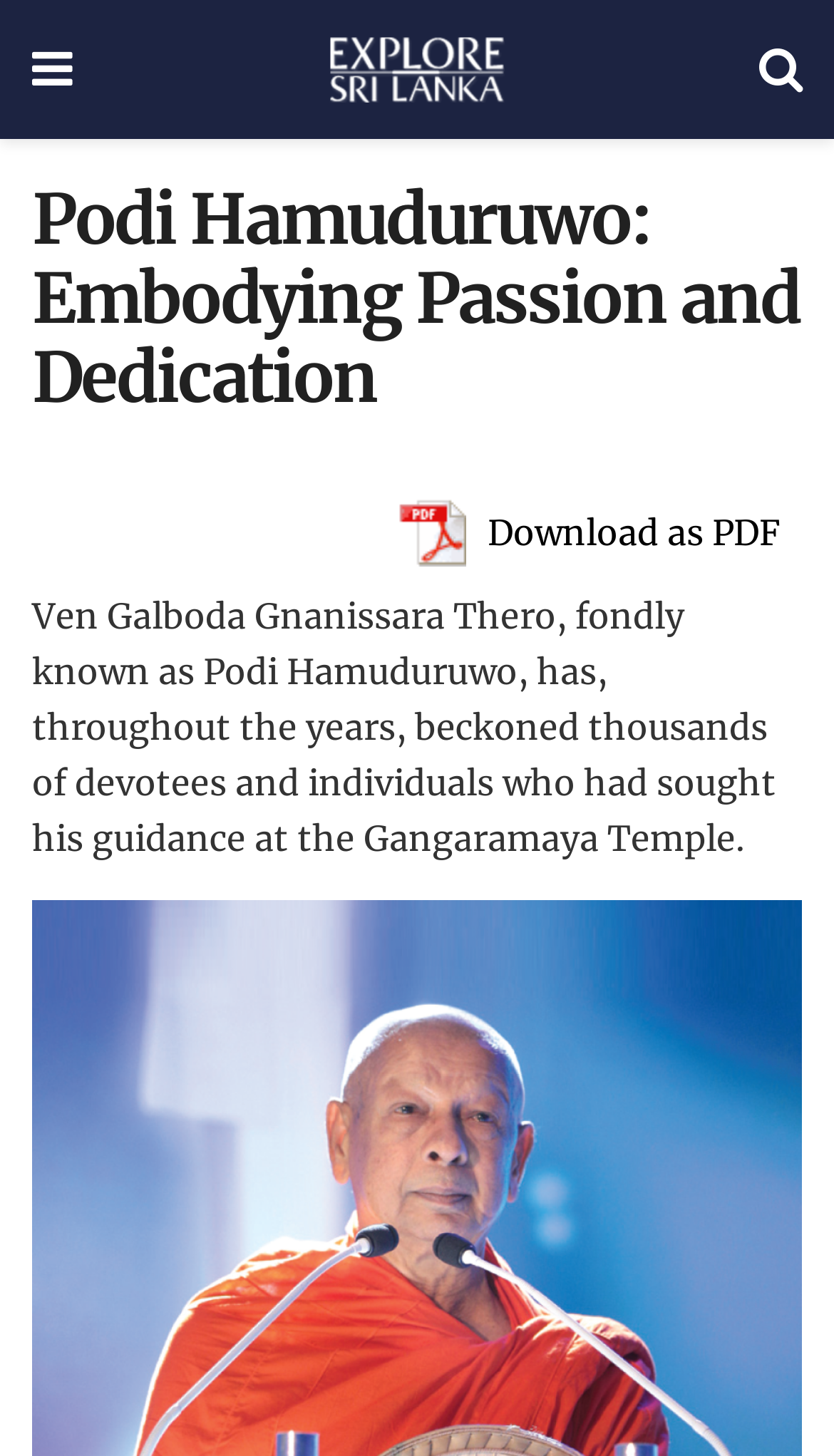From the image, can you give a detailed response to the question below:
What is the nickname of Ven Galboda Gnanissara Thero?

The nickname is mentioned in the static text element, which describes Ven Galboda Gnanissara Thero as fondly known as Podi Hamuduruwo.